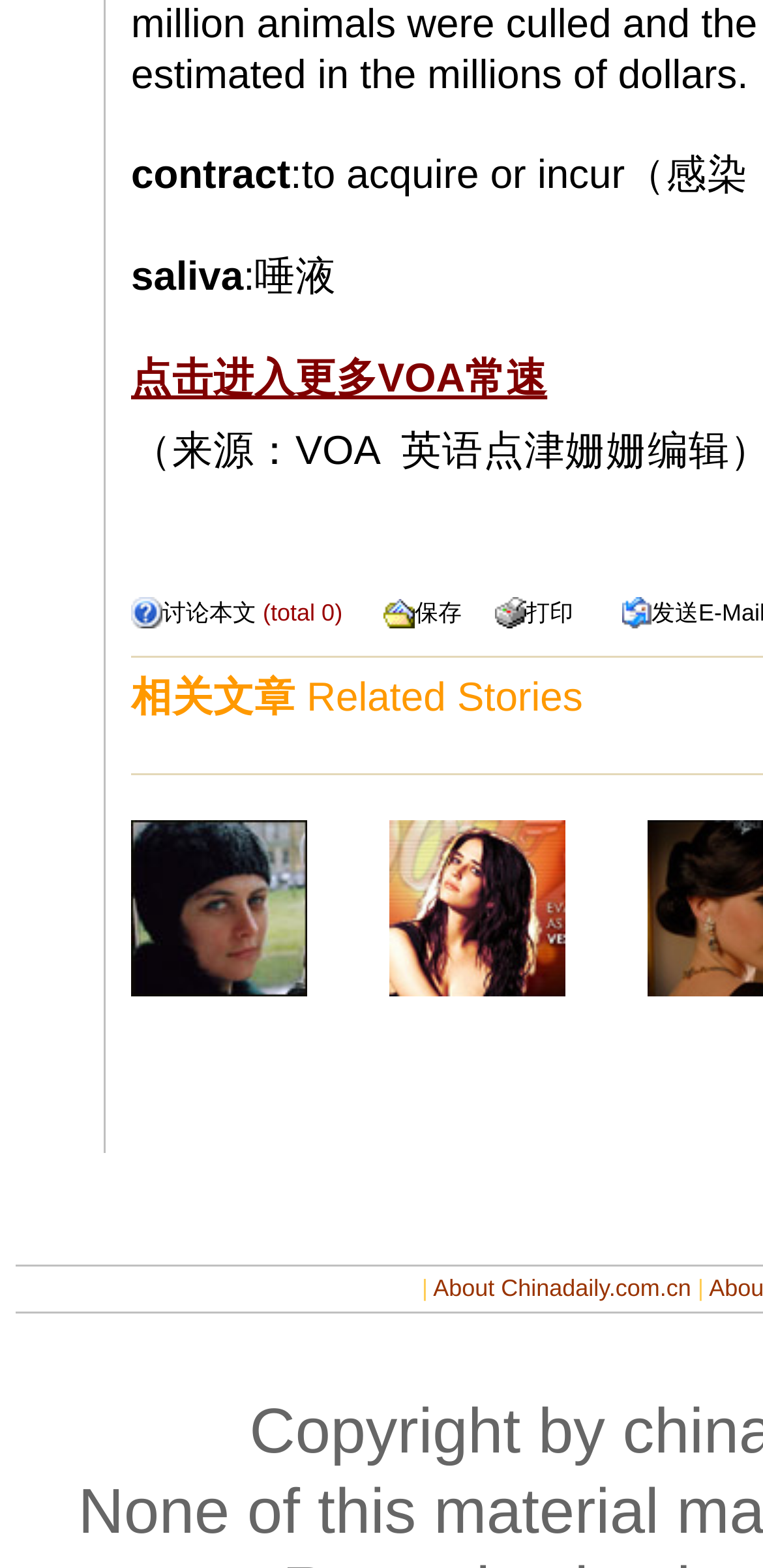What is the language of the article?
Look at the image and answer the question with a single word or phrase.

Chinese and English